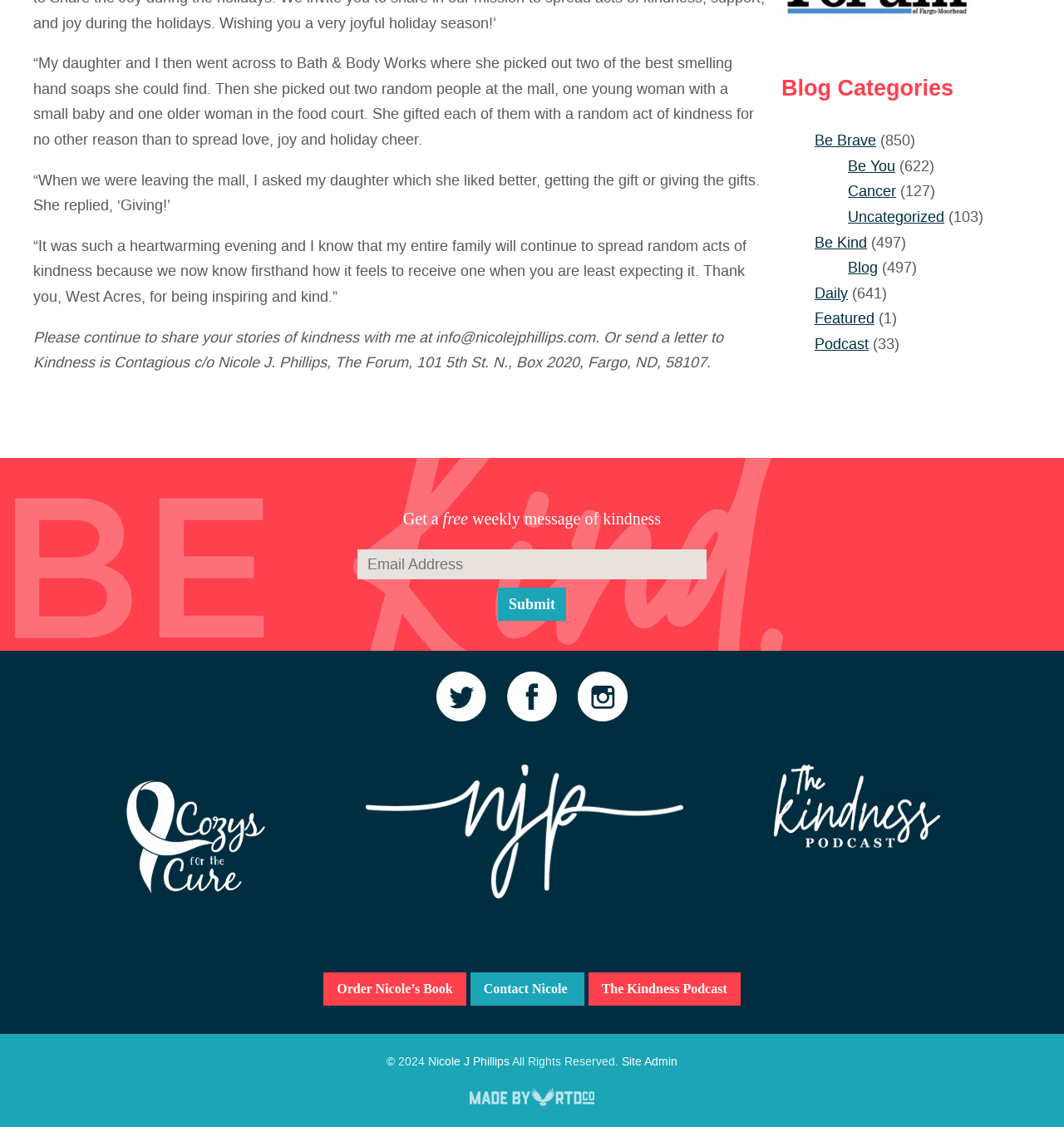Please identify the coordinates of the bounding box that should be clicked to fulfill this instruction: "Click on the 'Twitter' link".

[0.402, 0.627, 0.465, 0.644]